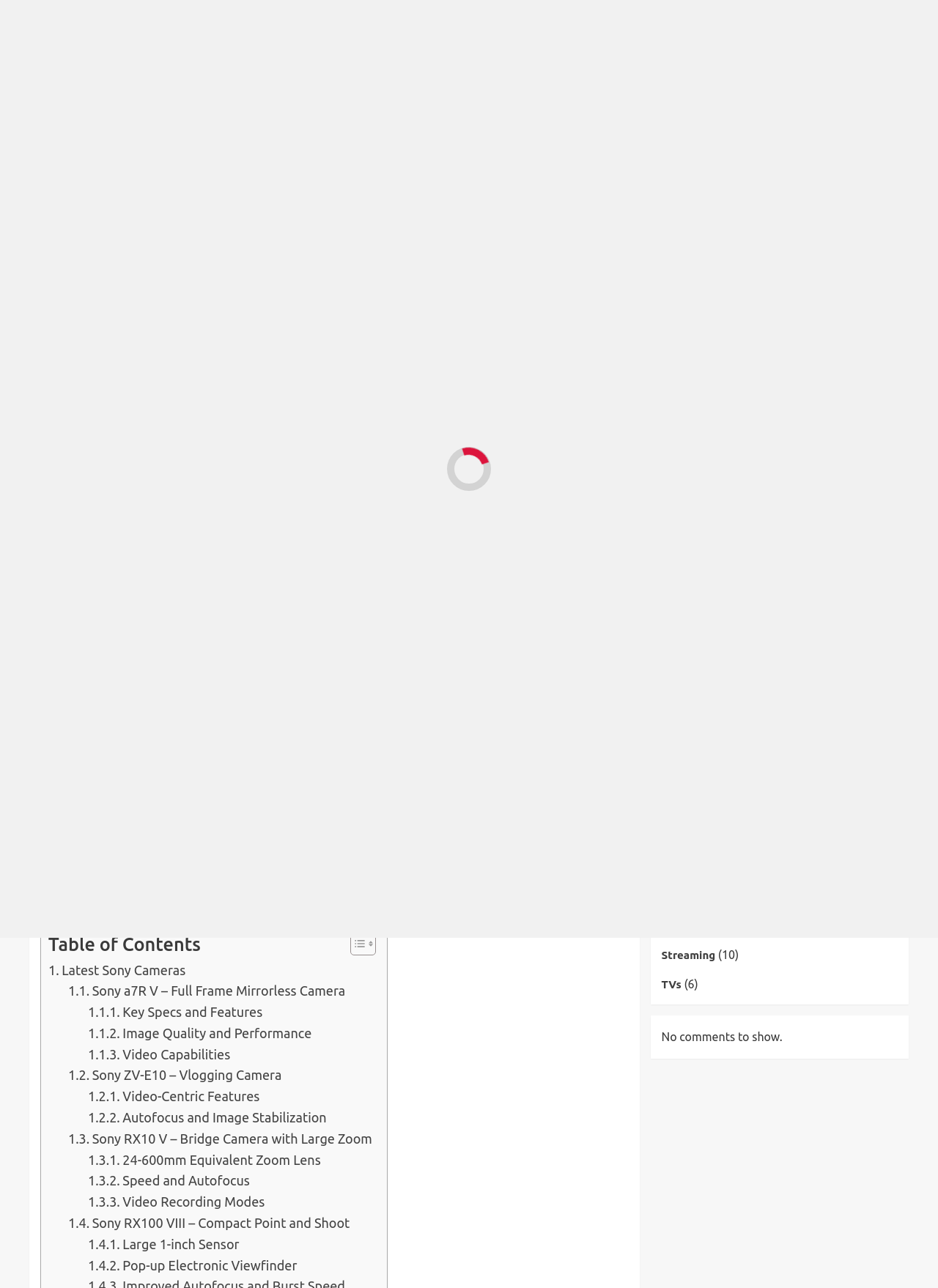Pinpoint the bounding box coordinates of the clickable area necessary to execute the following instruction: "View the table of contents". The coordinates should be given as four float numbers between 0 and 1, namely [left, top, right, bottom].

[0.052, 0.725, 0.214, 0.741]